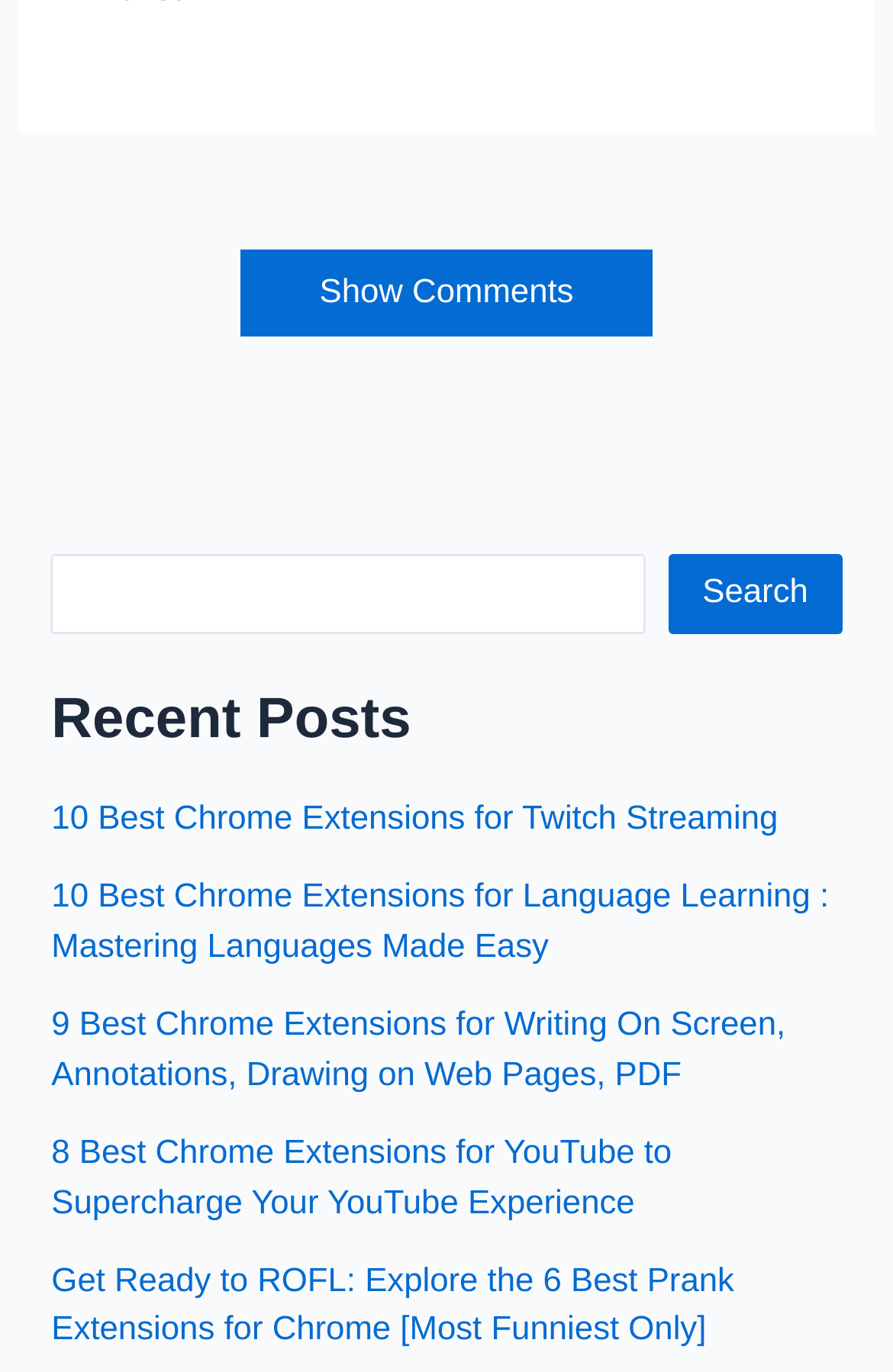Find the bounding box coordinates of the element to click in order to complete this instruction: "Show comments". The bounding box coordinates must be four float numbers between 0 and 1, denoted as [left, top, right, bottom].

[0.358, 0.2, 0.642, 0.226]